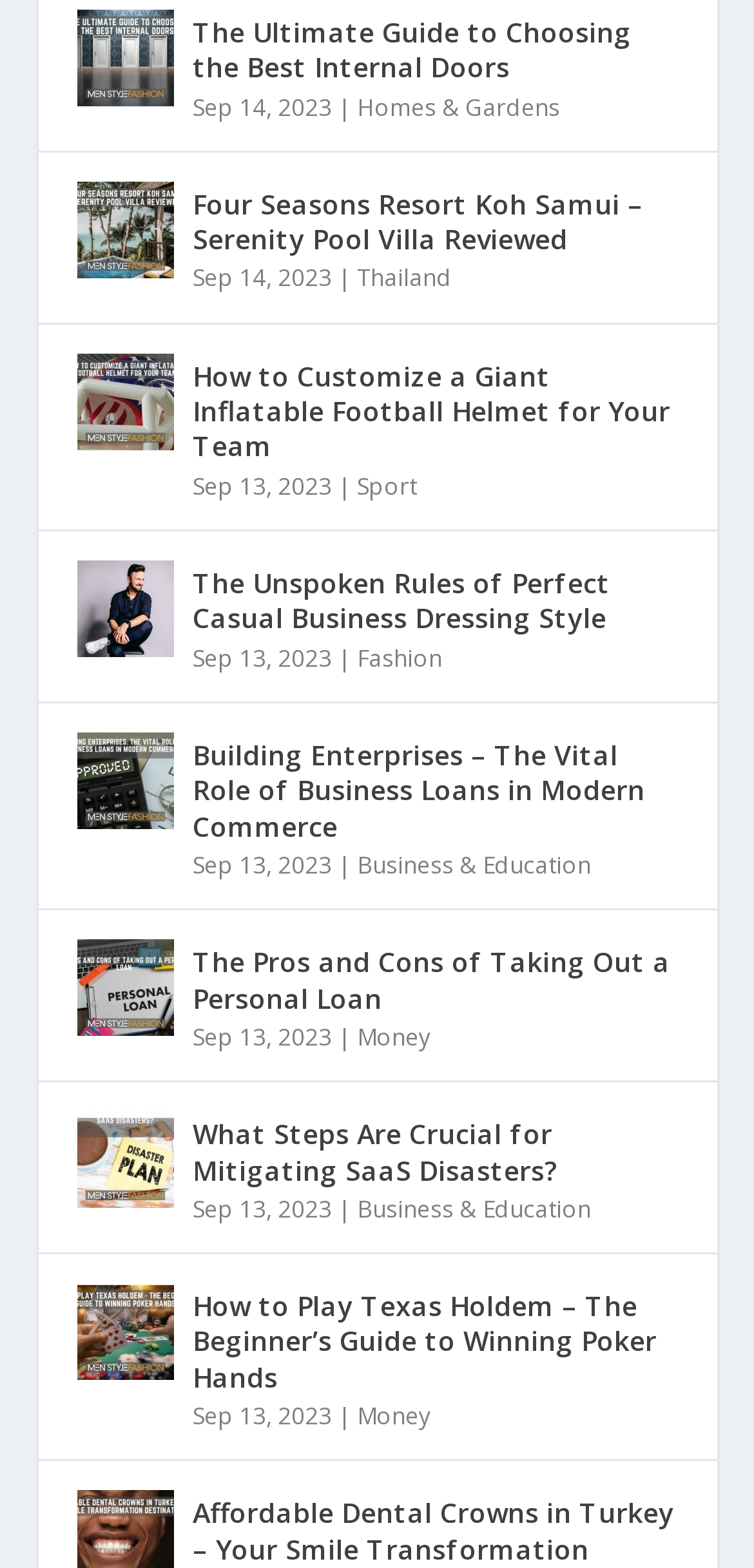Show the bounding box coordinates for the element that needs to be clicked to execute the following instruction: "View the post about Four Seasons Resort Koh Samui". Provide the coordinates in the form of four float numbers between 0 and 1, i.e., [left, top, right, bottom].

[0.101, 0.116, 0.229, 0.178]